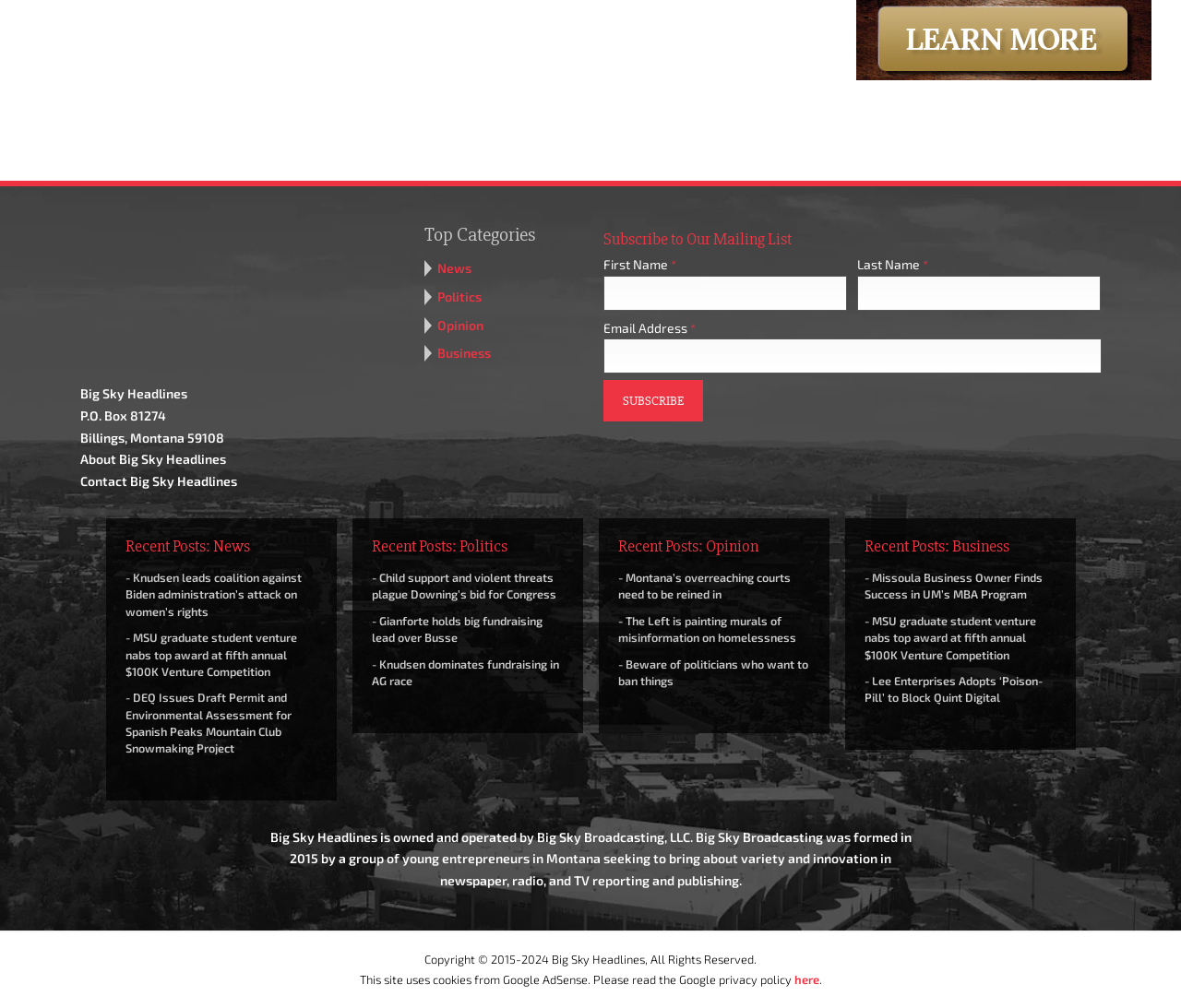How many recent posts are listed under each category?
Please provide a full and detailed response to the question.

Under each category, such as 'Recent Posts: News', 'Recent Posts: Politics', etc., there are three links to recent posts, indicating that three recent posts are listed under each category.